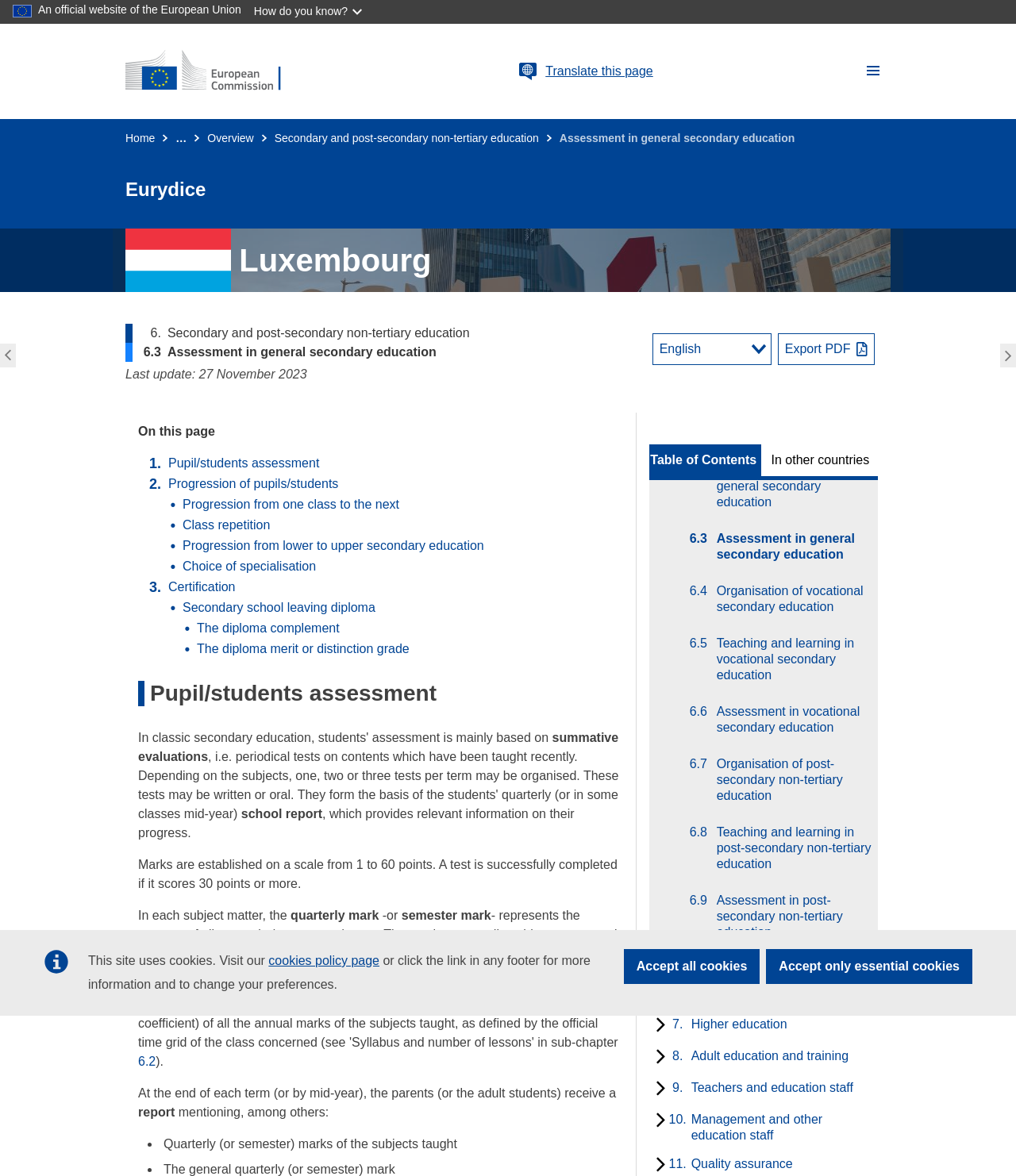Please find the bounding box coordinates of the section that needs to be clicked to achieve this instruction: "Click the 'Translate this page' button".

[0.51, 0.053, 0.529, 0.069]